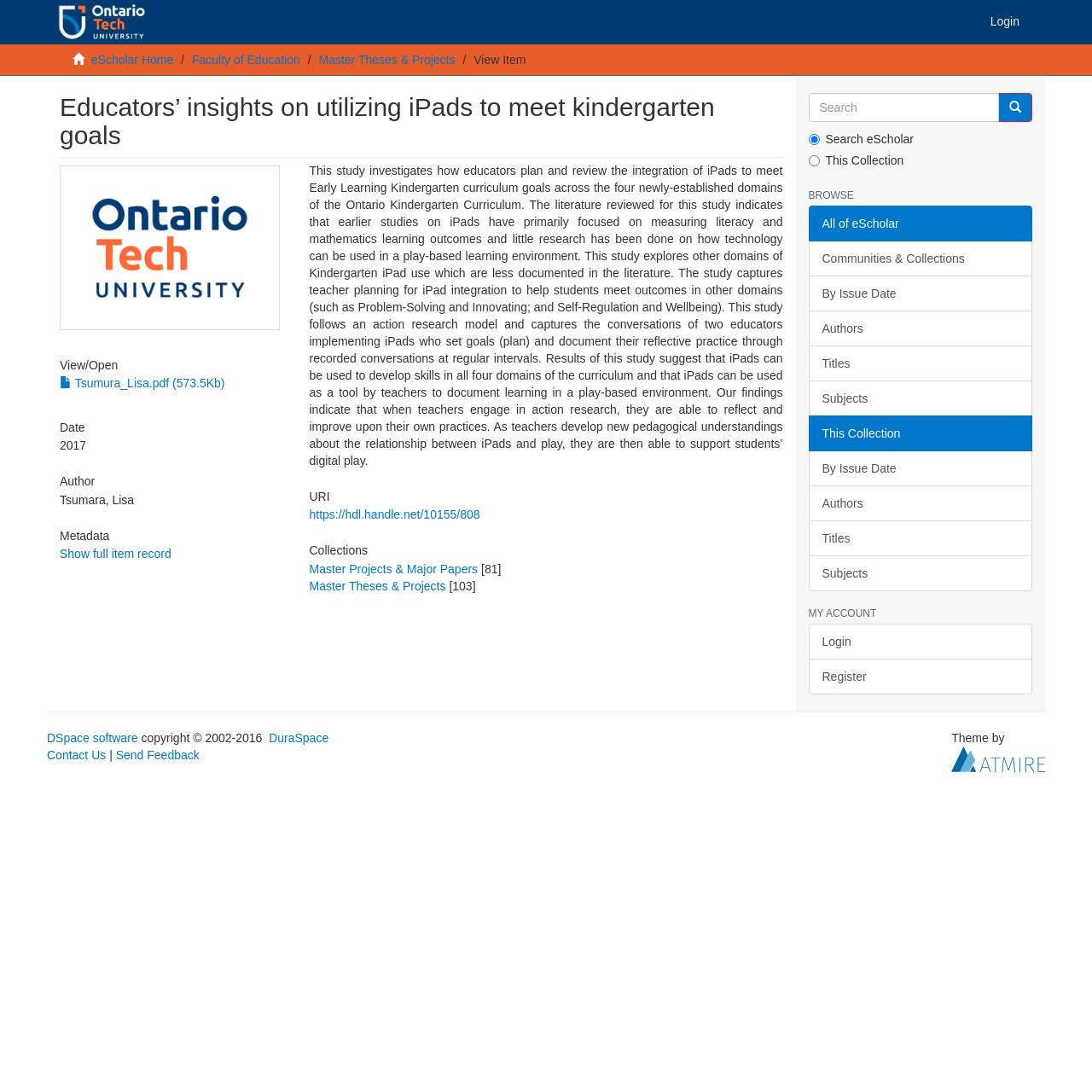Produce a meticulous description of the webpage.

This webpage is about a research study on utilizing iPads to meet kindergarten goals. At the top, there is a login link and a navigation menu with links to "eScholar Home", "Faculty of Education", "Master Theses & Projects", and "View Item". Below the navigation menu, there is a heading with the title of the study, accompanied by a thumbnail image.

To the right of the title, there are links to view or open the study, download a PDF file, and view the full item record. Below these links, there is a section with metadata about the study, including the date, author, and a brief description of the study. The description explains that the study investigates how educators plan and review the integration of iPads to meet Early Learning Kindergarten curriculum goals.

On the right side of the page, there is a search box with a "Go" button and radio buttons to search either the entire eScholar site or the current collection. Below the search box, there are links to browse different categories, such as communities and collections, issue dates, authors, titles, and subjects.

Further down the page, there is a section with links to login, register, and access the user's account. At the bottom of the page, there is a footer with links to information about the DSpace software, copyright information, and contact details. There is also a theme credit and a link to the Atmire NV website, accompanied by a small image.